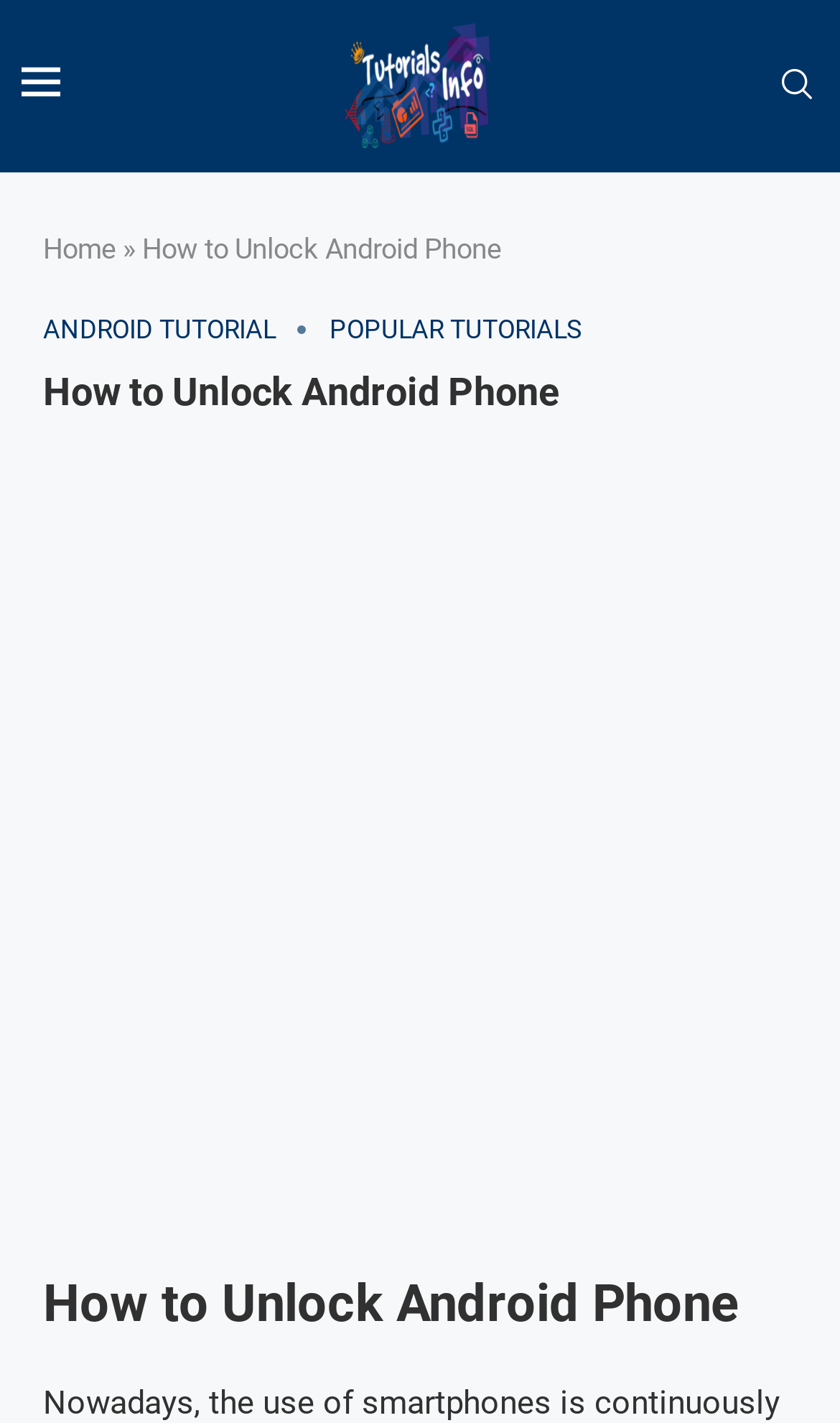What is the website's main category?
Based on the visual content, answer with a single word or a brief phrase.

Android Tutorial